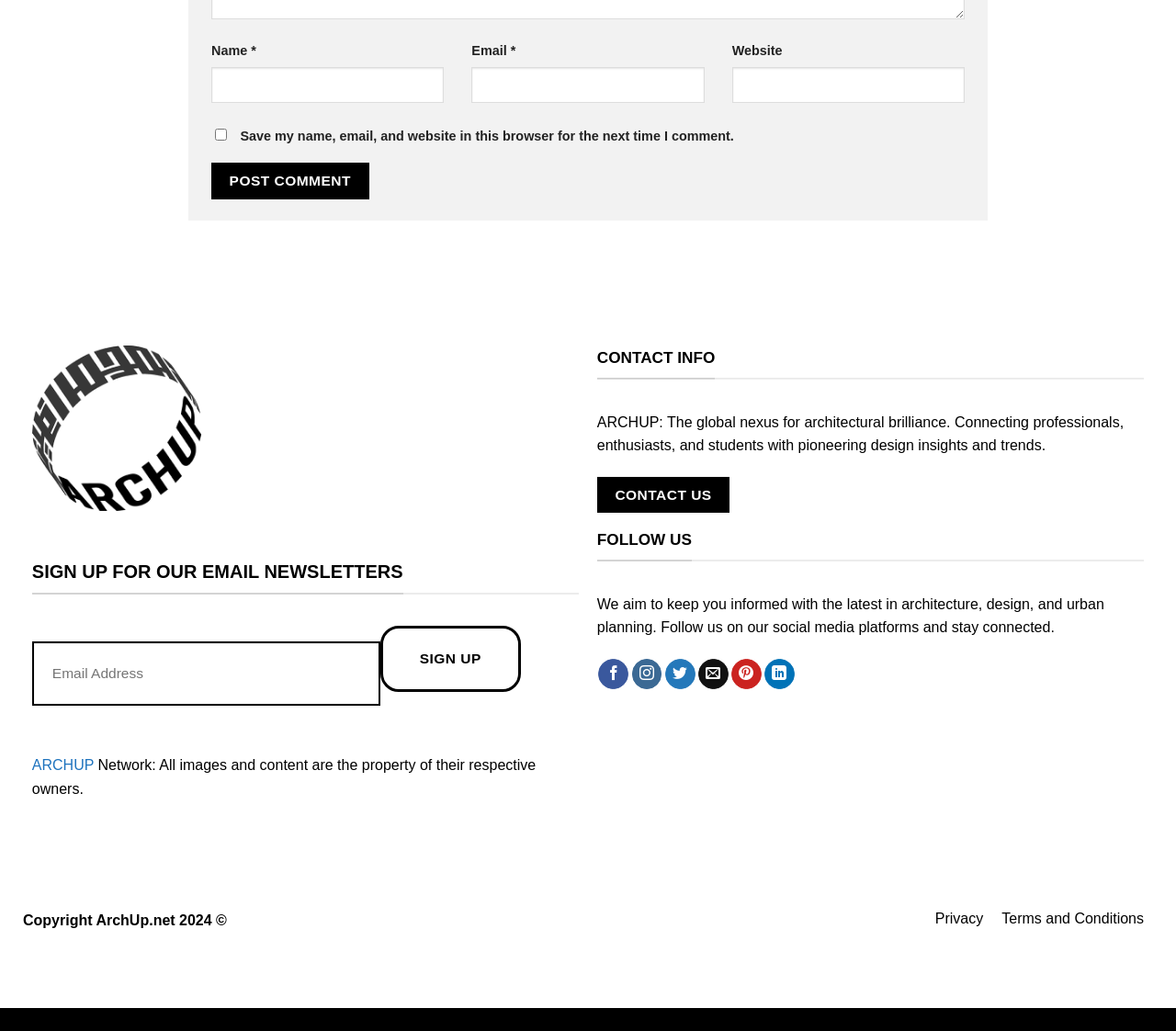Determine the bounding box coordinates of the clickable region to carry out the instruction: "Contact us".

[0.508, 0.462, 0.62, 0.497]